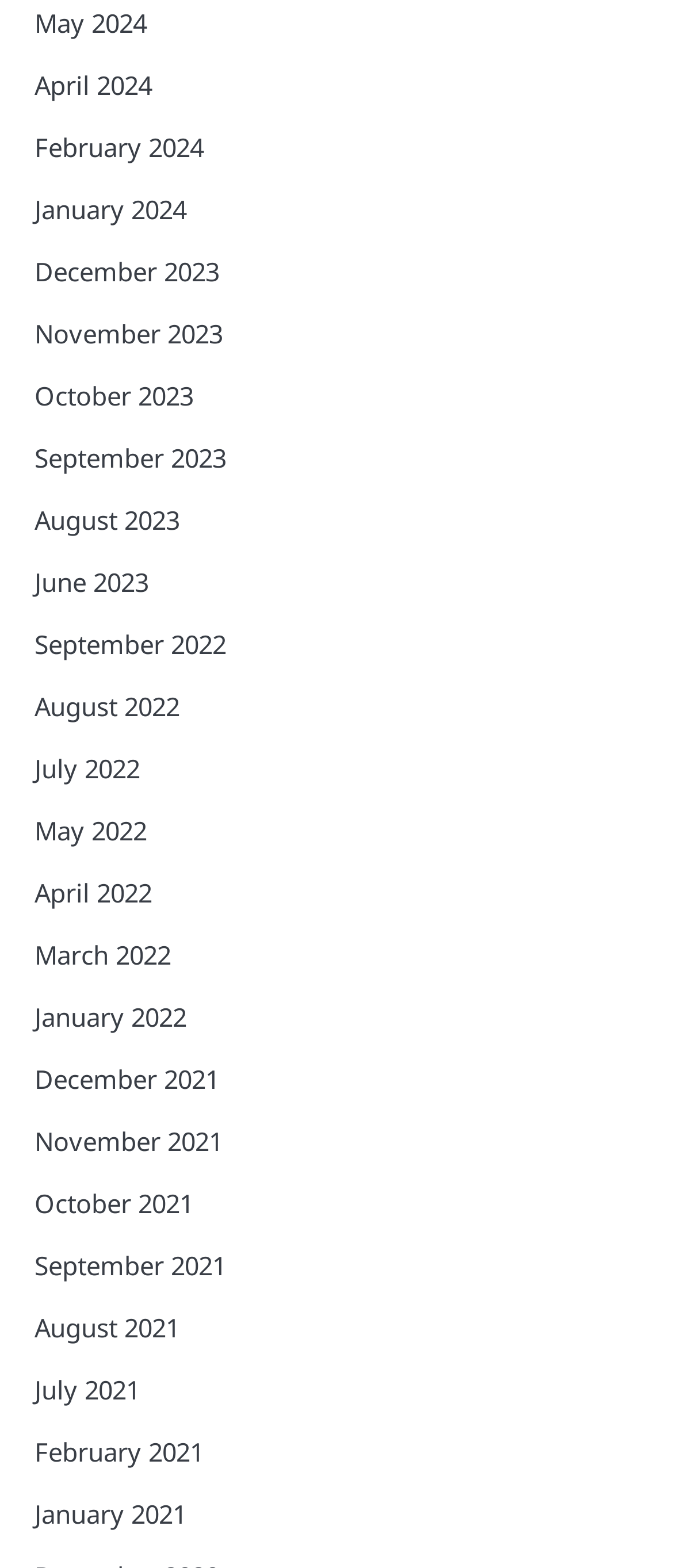Highlight the bounding box coordinates of the region I should click on to meet the following instruction: "Access February 2021".

[0.051, 0.915, 0.303, 0.937]